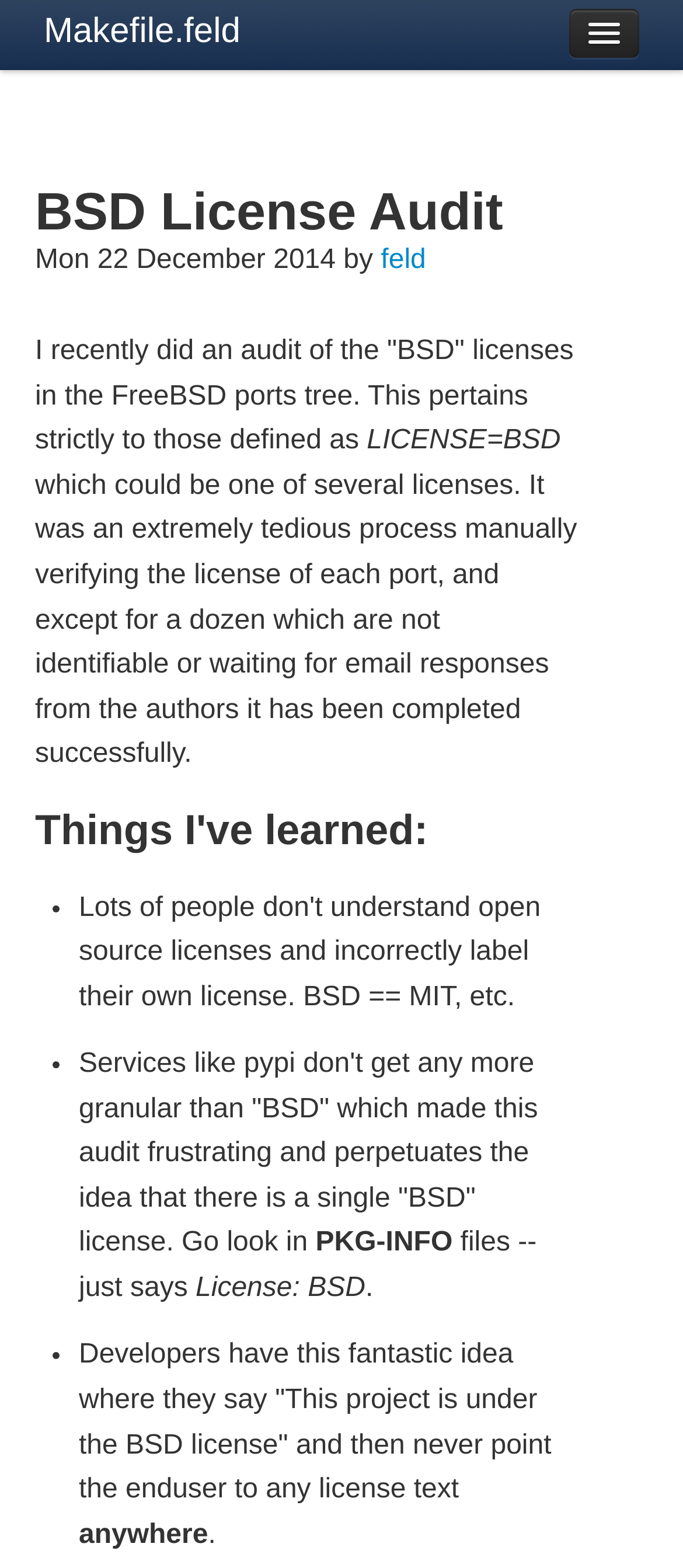Please determine the bounding box of the UI element that matches this description: feld. The coordinates should be given as (top-left x, top-left y, bottom-right x, bottom-right y), with all values between 0 and 1.

[0.558, 0.156, 0.624, 0.175]